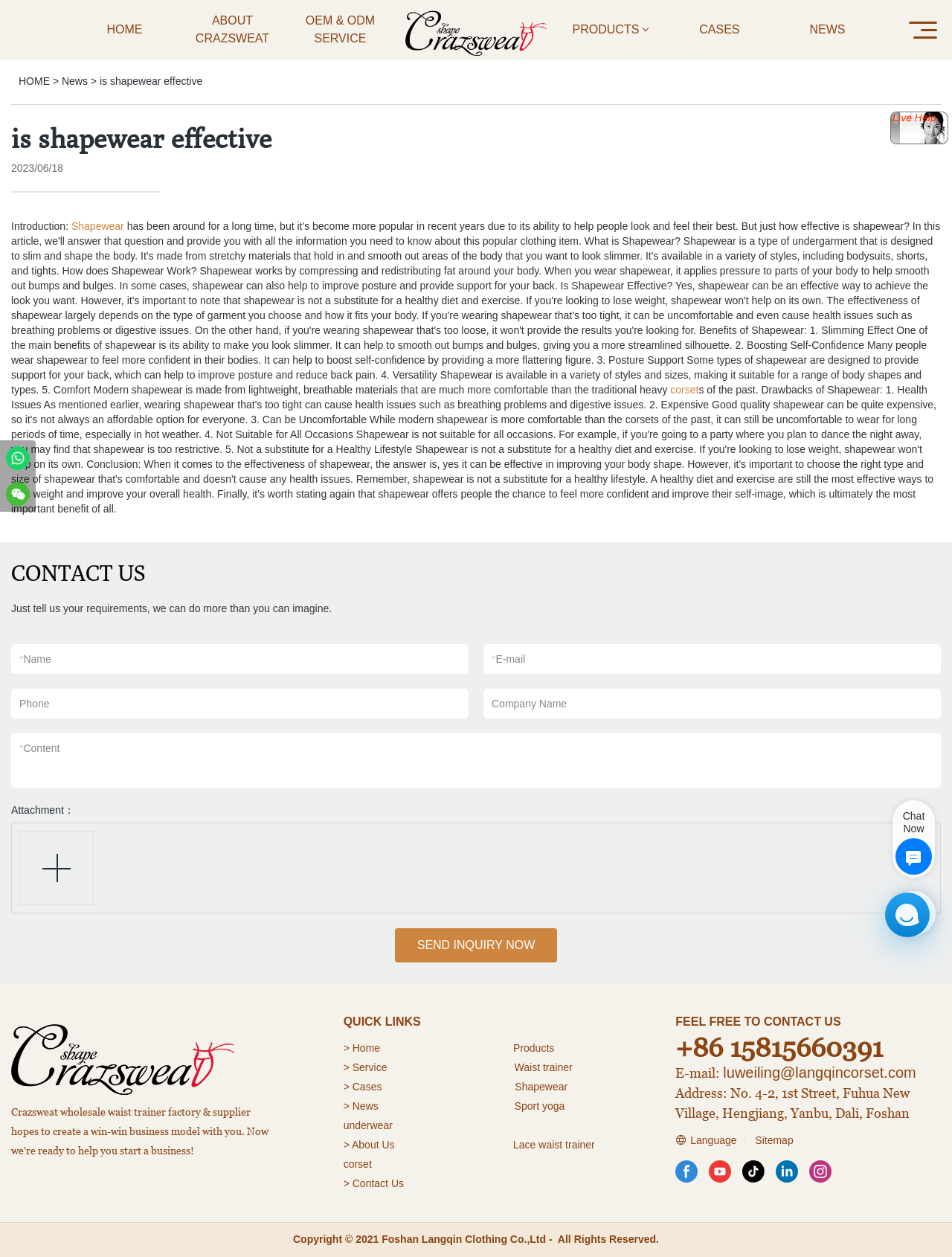Can you determine the bounding box coordinates of the area that needs to be clicked to fulfill the following instruction: "Click the 'SEND INQUIRY NOW' button"?

[0.415, 0.738, 0.585, 0.766]